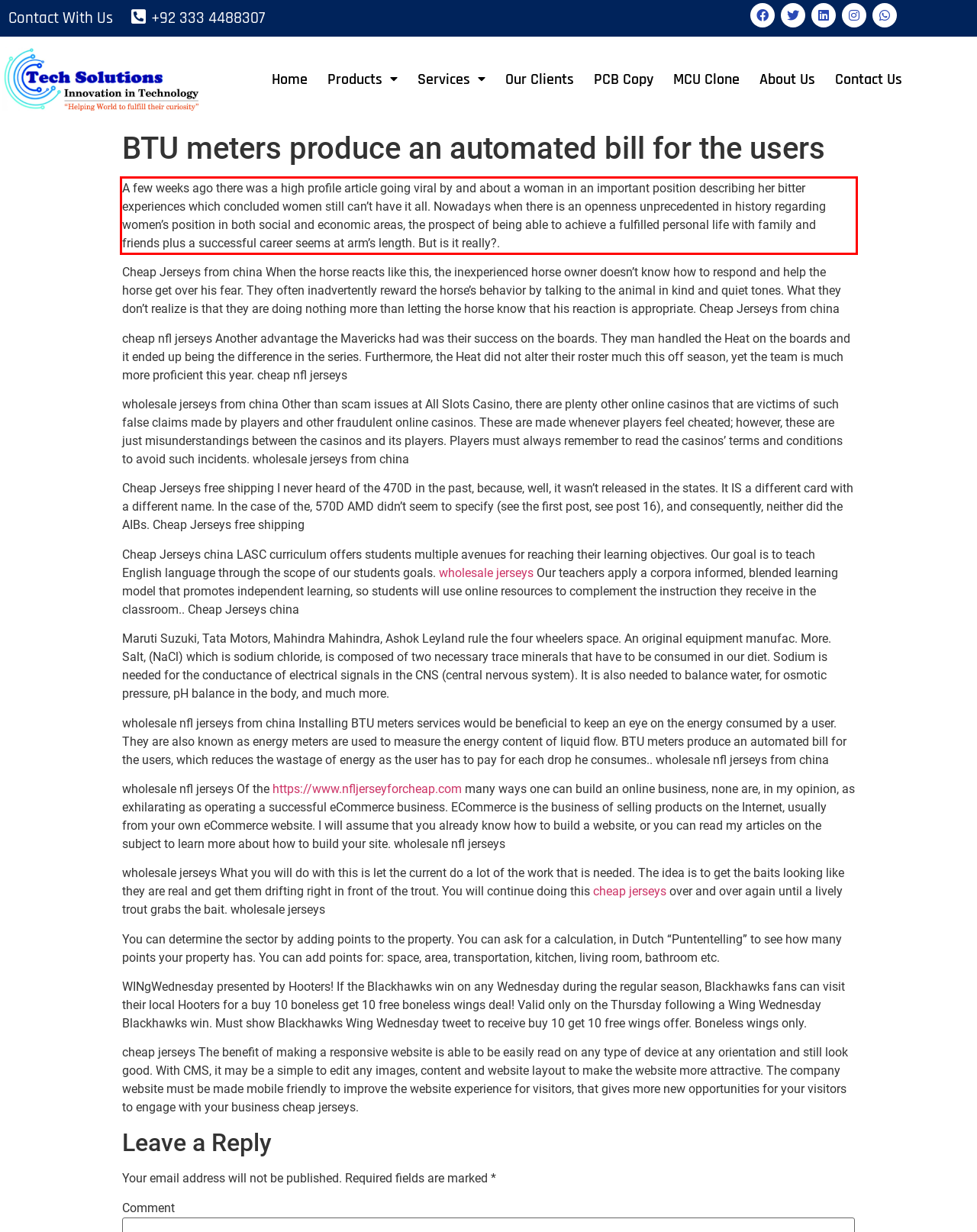Please recognize and transcribe the text located inside the red bounding box in the webpage image.

A few weeks ago there was a high profile article going viral by and about a woman in an important position describing her bitter experiences which concluded women still can’t have it all. Nowadays when there is an openness unprecedented in history regarding women’s position in both social and economic areas, the prospect of being able to achieve a fulfilled personal life with family and friends plus a successful career seems at arm’s length. But is it really?.